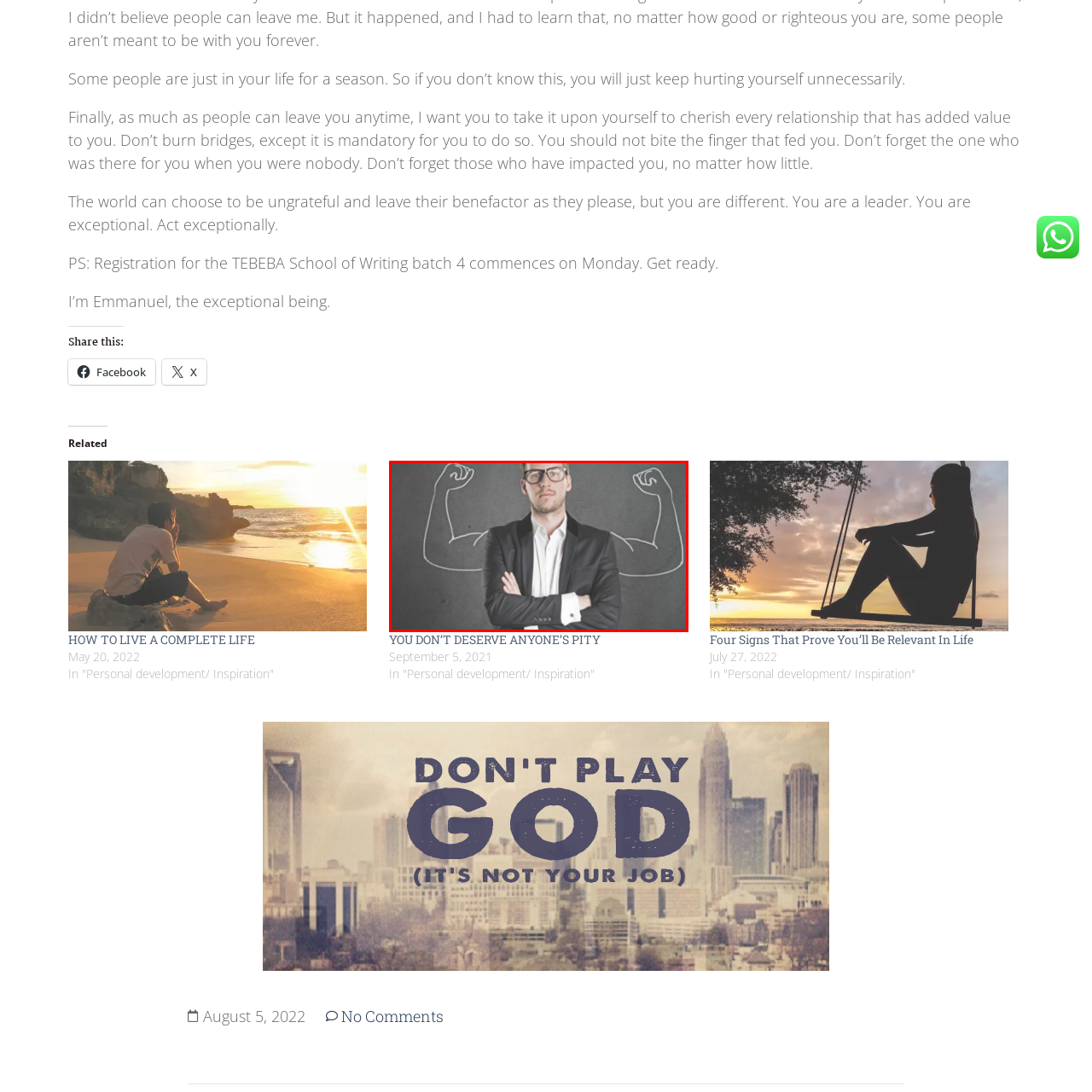Look at the image inside the red boundary and respond to the question with a single word or phrase: What is the mood of the image?

Confident